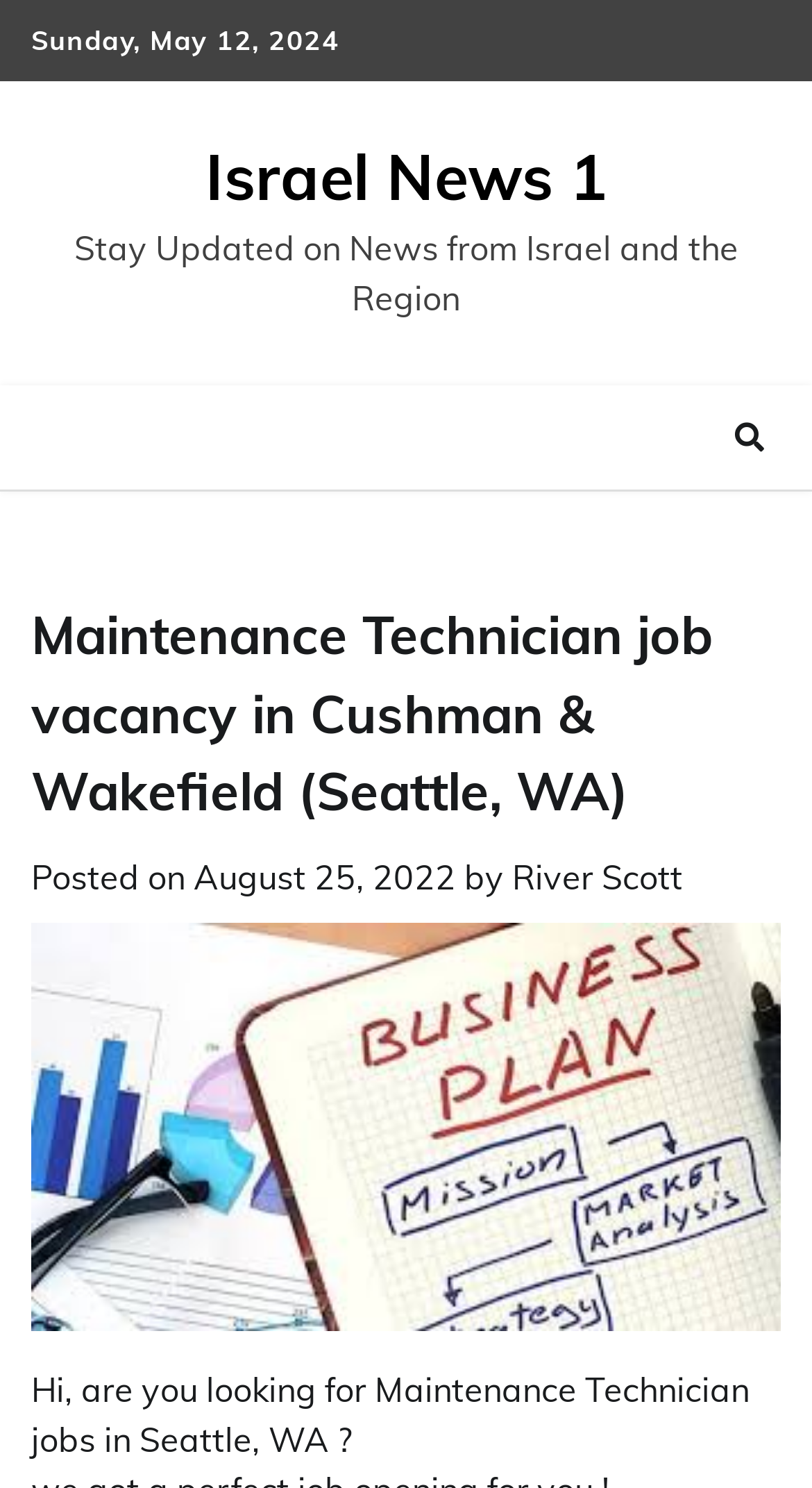Based on the provided description, "", find the bounding box of the corresponding UI element in the screenshot.

None